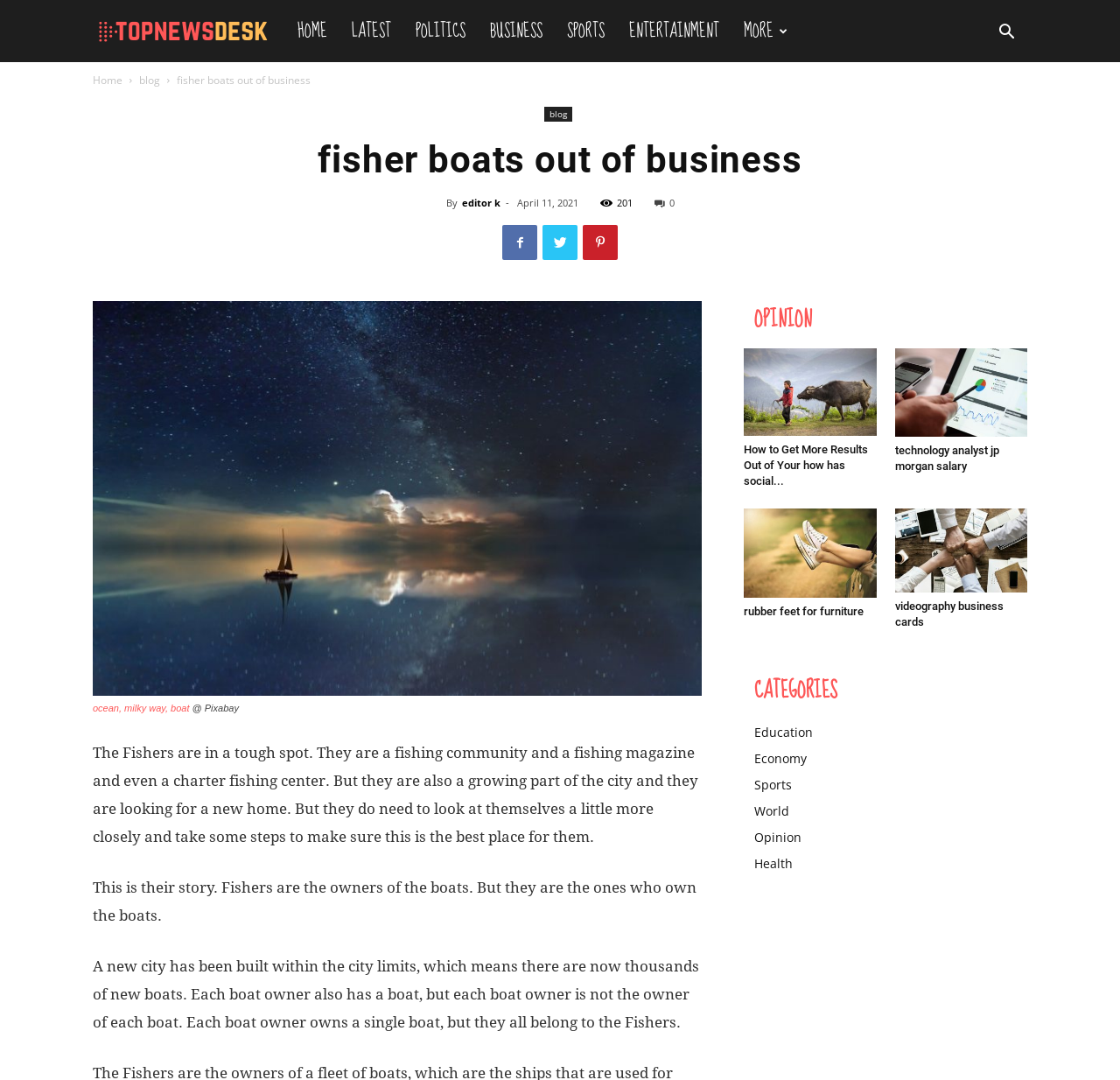Determine the bounding box coordinates of the UI element that matches the following description: "More". The coordinates should be four float numbers between 0 and 1 in the format [left, top, right, bottom].

[0.653, 0.0, 0.715, 0.058]